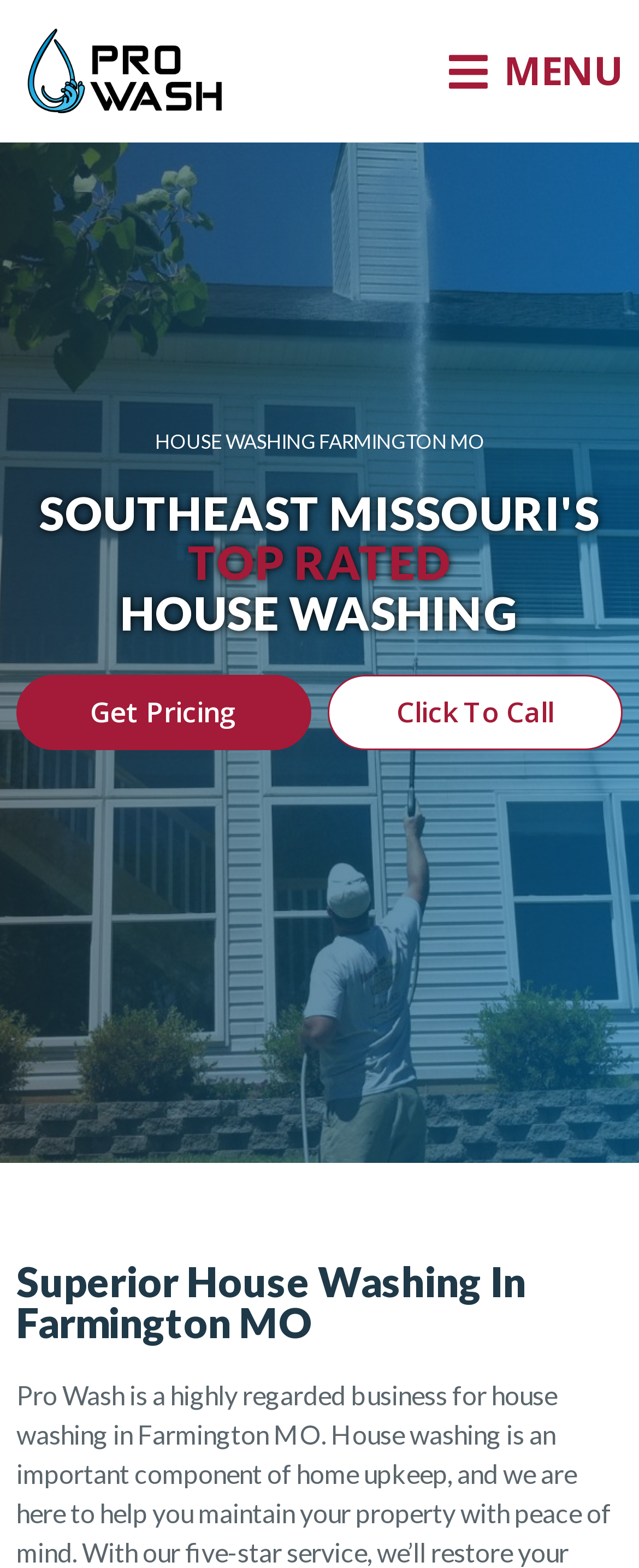What is the company's rating?
Please interpret the details in the image and answer the question thoroughly.

I found the rating by looking at the heading 'HOUSE WASHING FARMINGTON MO' and its adjacent text 'TOP RATED', which indicates that the company has a 5-star rating.